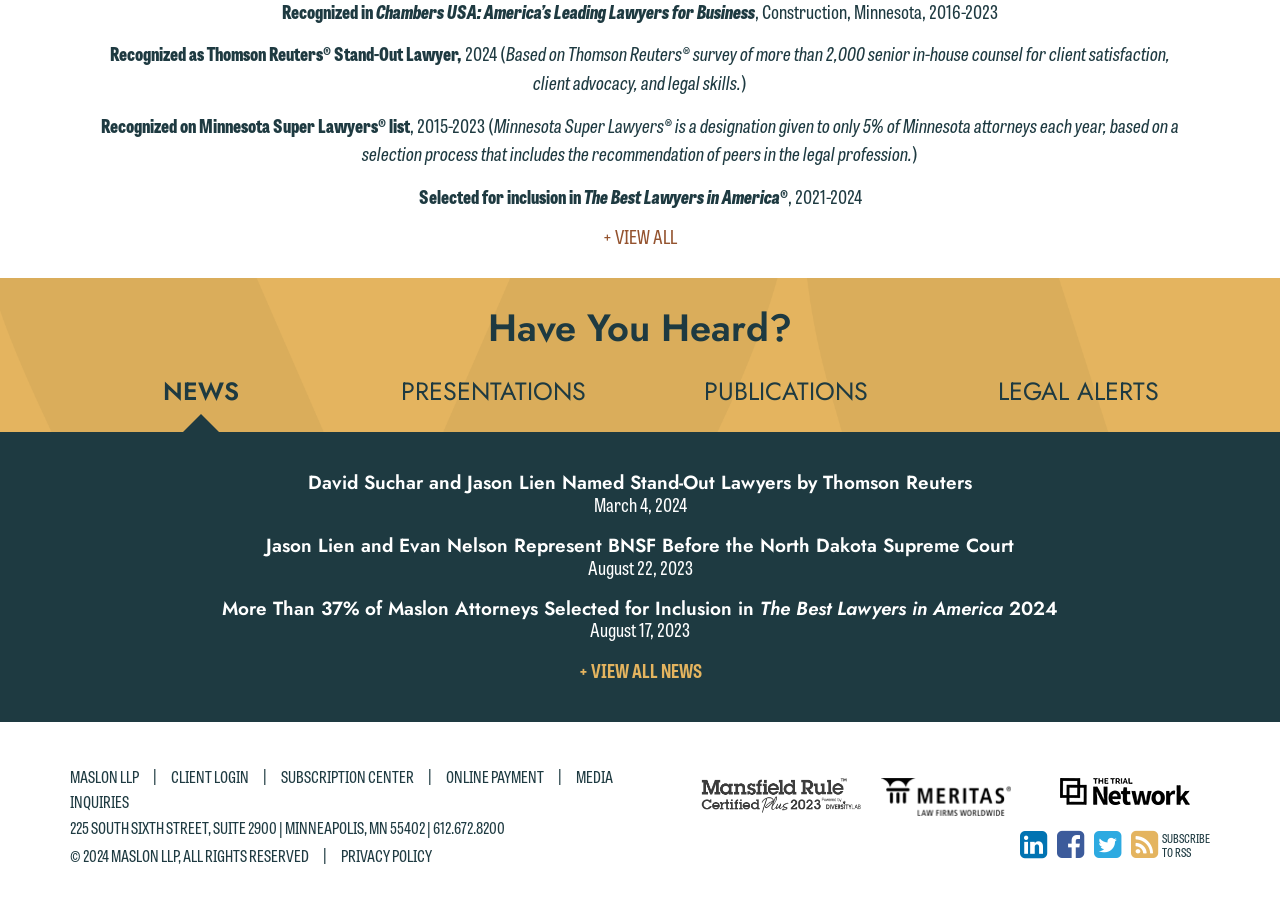Determine the bounding box coordinates of the element's region needed to click to follow the instruction: "Learn more about the firm's publications". Provide these coordinates as four float numbers between 0 and 1, formatted as [left, top, right, bottom].

[0.55, 0.407, 0.678, 0.478]